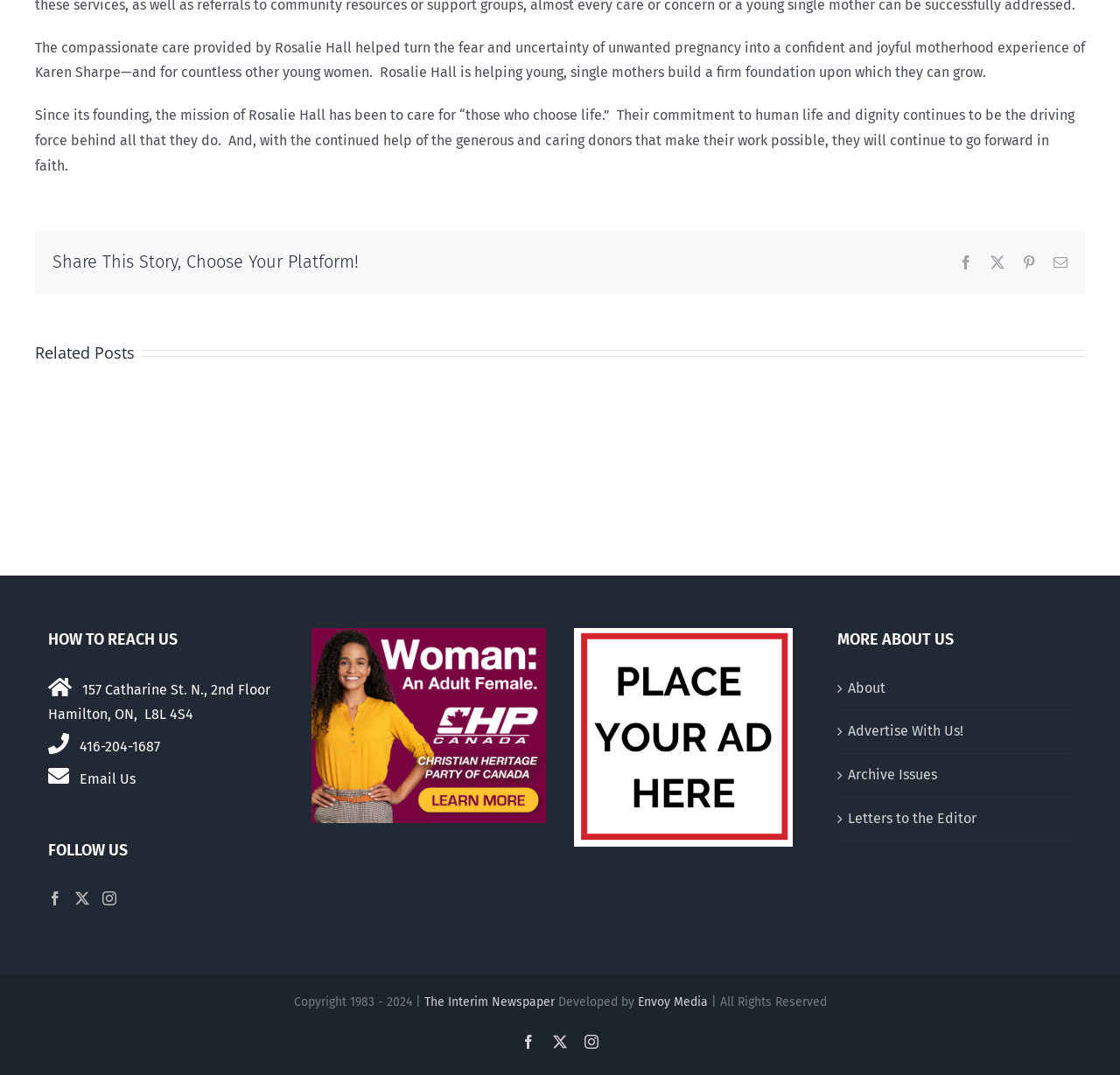Respond to the question below with a single word or phrase:
How many related posts are listed?

4